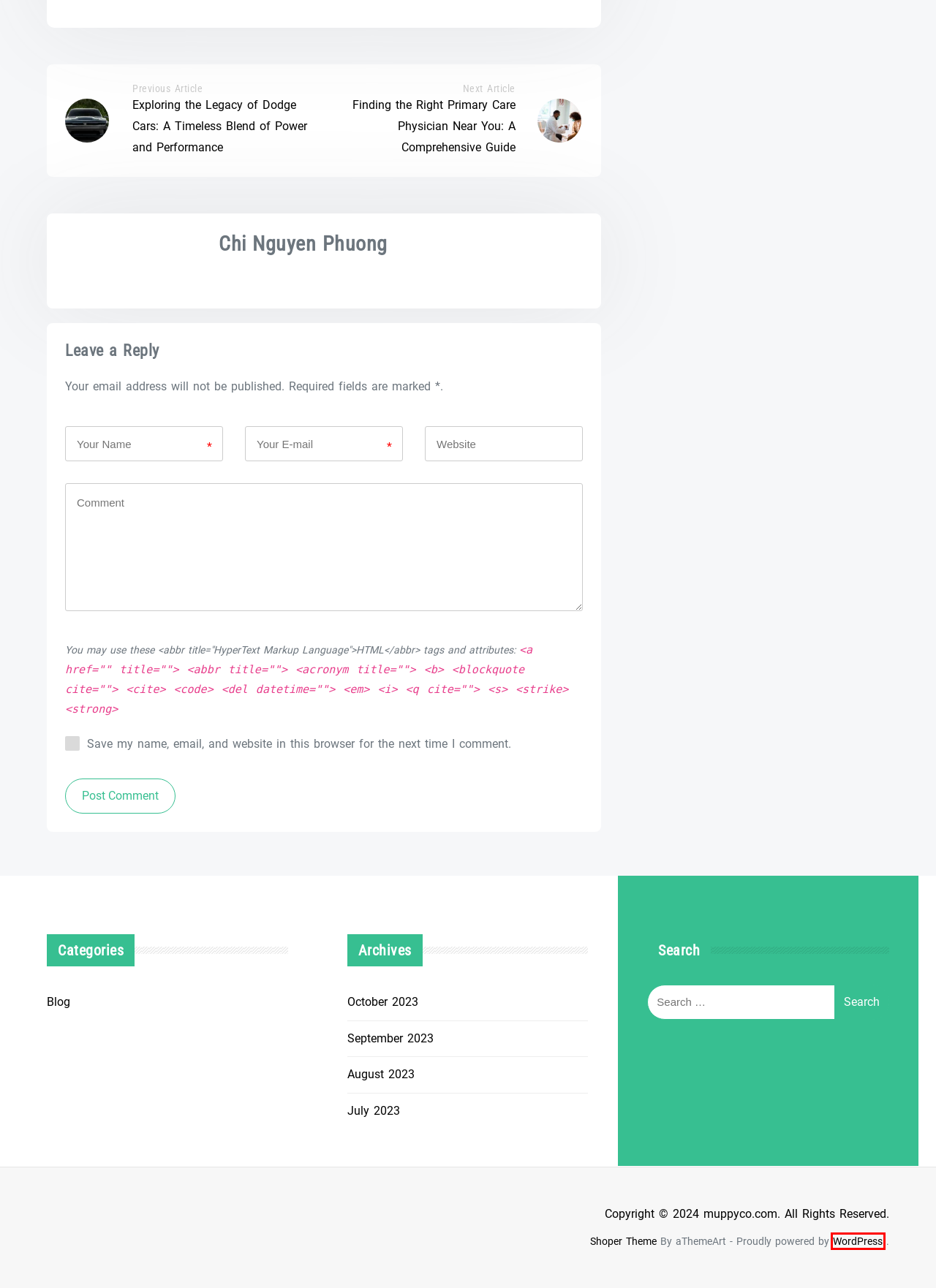Analyze the given webpage screenshot and identify the UI element within the red bounding box. Select the webpage description that best matches what you expect the new webpage to look like after clicking the element. Here are the candidates:
A. Finding the Right Primary Care Physician Near You: A Comprehensive Guide - muppyco.com
B. My account - muppyco.com
C. Blog Tool, Publishing Platform, and CMS – WordPress.org English (UK)
D. August 2023 - muppyco.com
E. Exploring the Legacy of Dodge Cars: A Timeless Blend of Power and Performance - muppyco.com
F. Blog Archives - muppyco.com
G. Basket - muppyco.com
H. October 2023 - muppyco.com

C